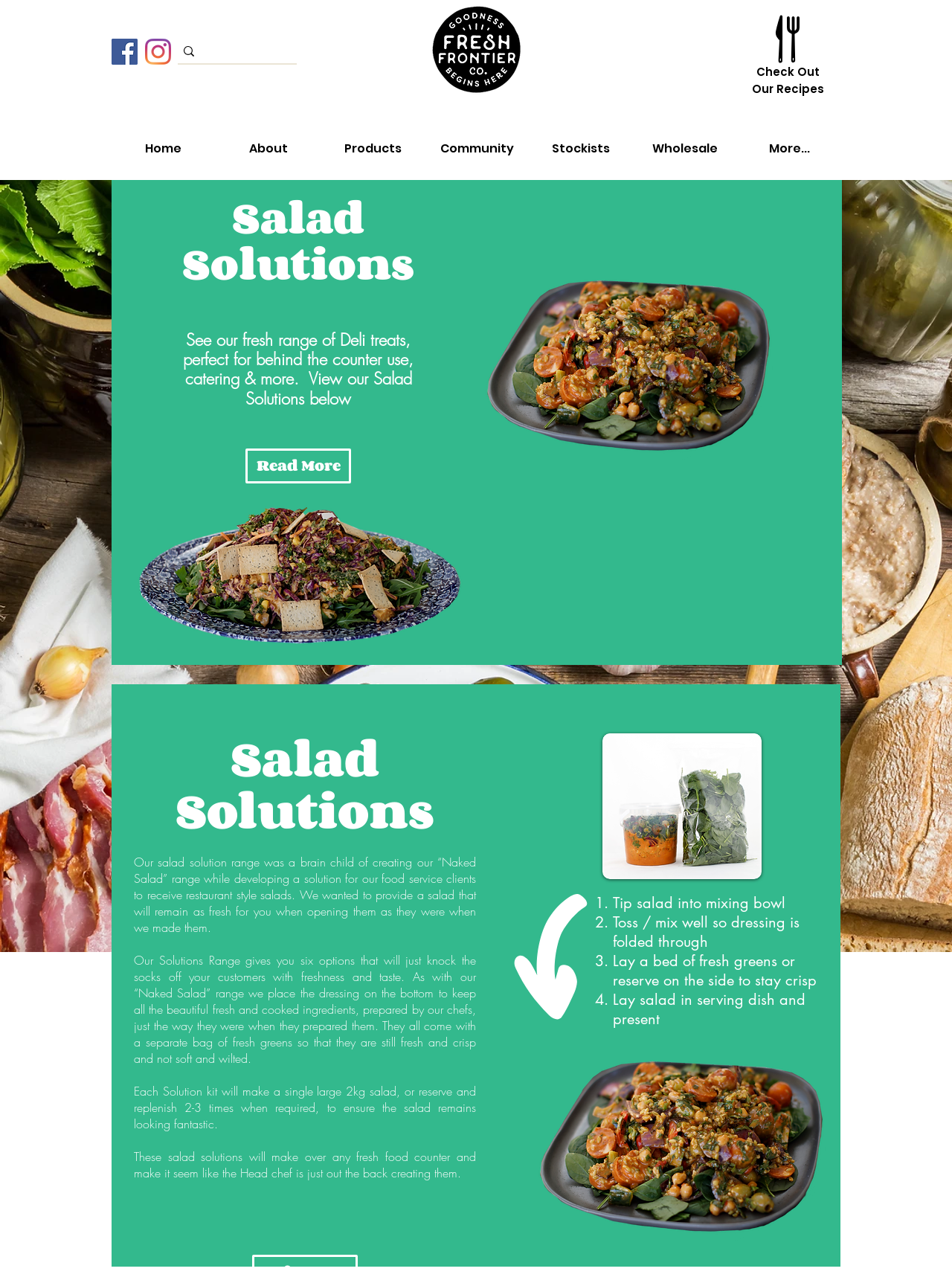What is the purpose of the separate bag of fresh greens?
Using the details shown in the screenshot, provide a comprehensive answer to the question.

The purpose of the separate bag of fresh greens is to keep the greens fresh and crisp, and not soft and wilted. This is stated in the text 'They all come with a separate bag of fresh greens so that they are still fresh and crisp and not soft and wilted.'